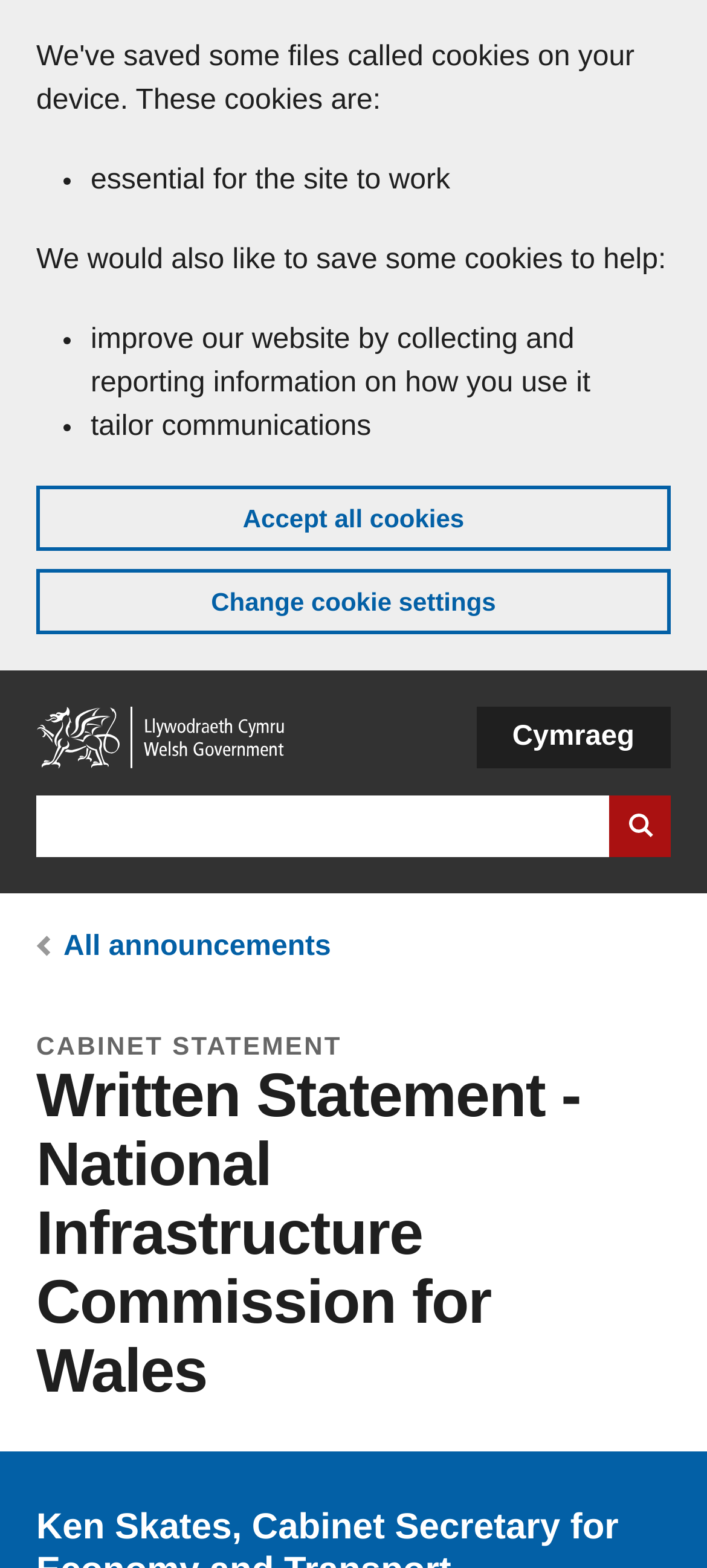Please identify the bounding box coordinates of the area that needs to be clicked to fulfill the following instruction: "Go to the home page."

[0.051, 0.451, 0.41, 0.49]